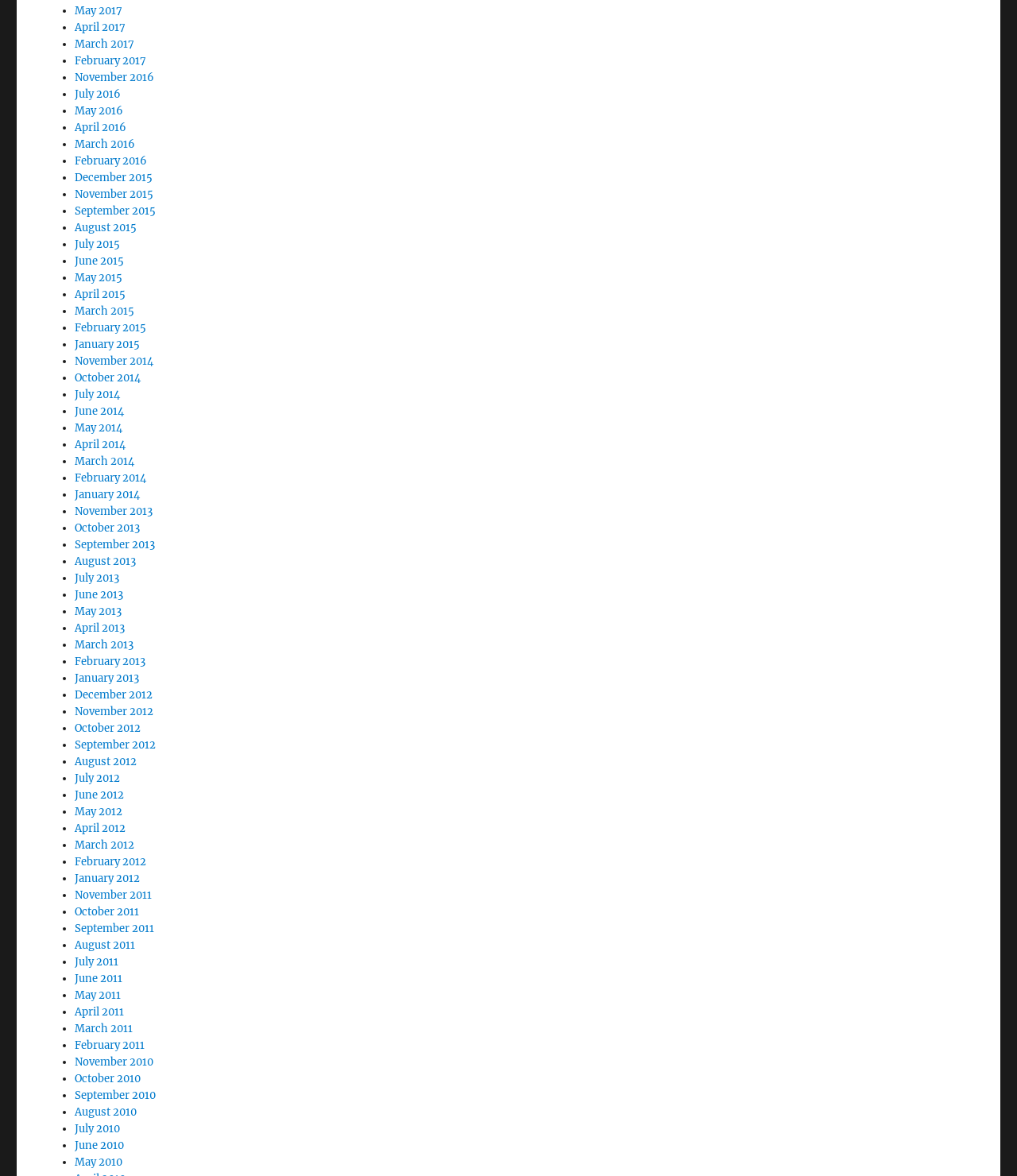Are the months listed in chronological order?
From the image, respond using a single word or phrase.

Yes